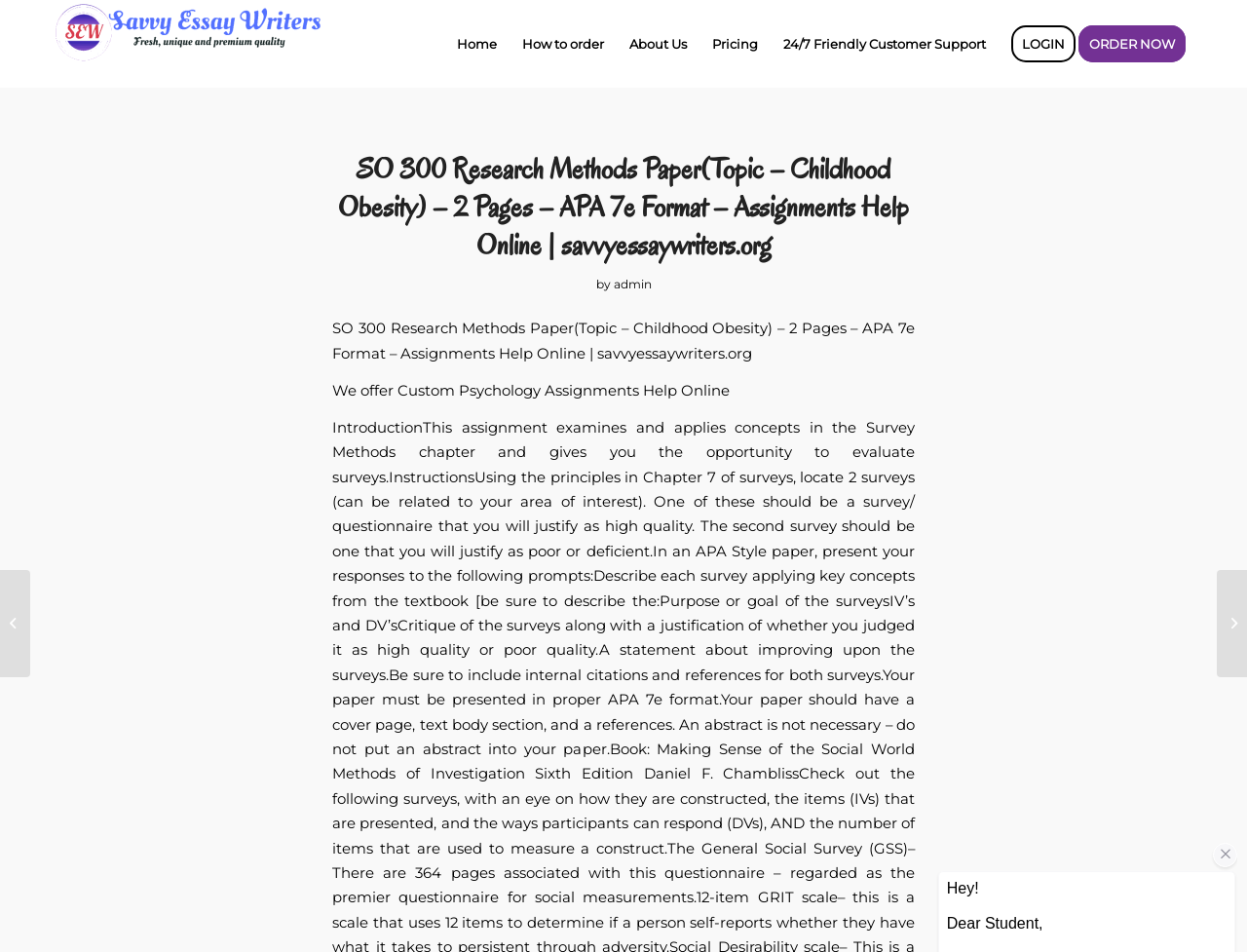Identify the headline of the webpage and generate its text content.

SO 300 Research Methods Paper(Topic – Childhood Obesity) – 2 Pages – APA 7e Format – Assignments Help Online | savvyessaywriters.org